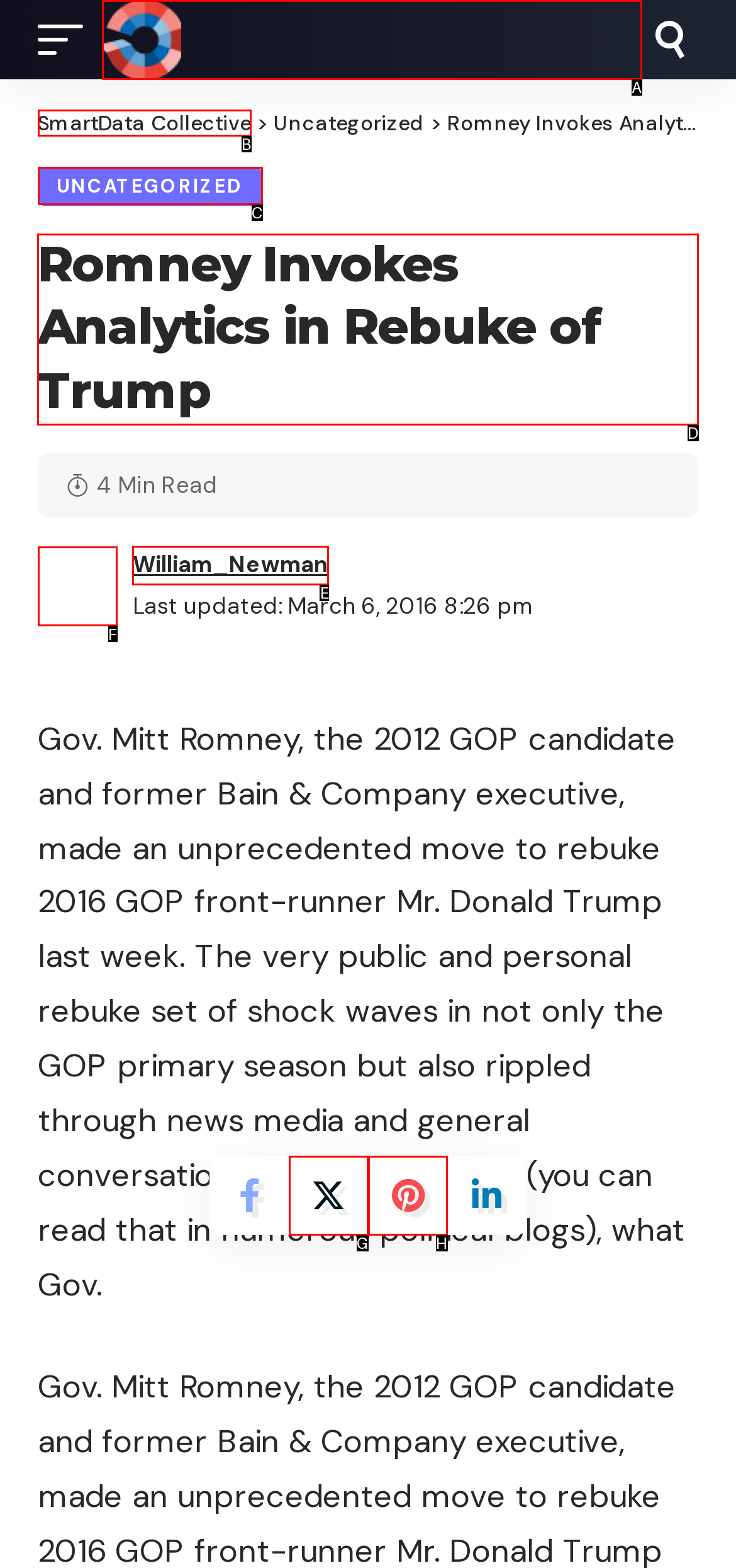Determine the letter of the element to click to accomplish this task: Read the article title. Respond with the letter.

D